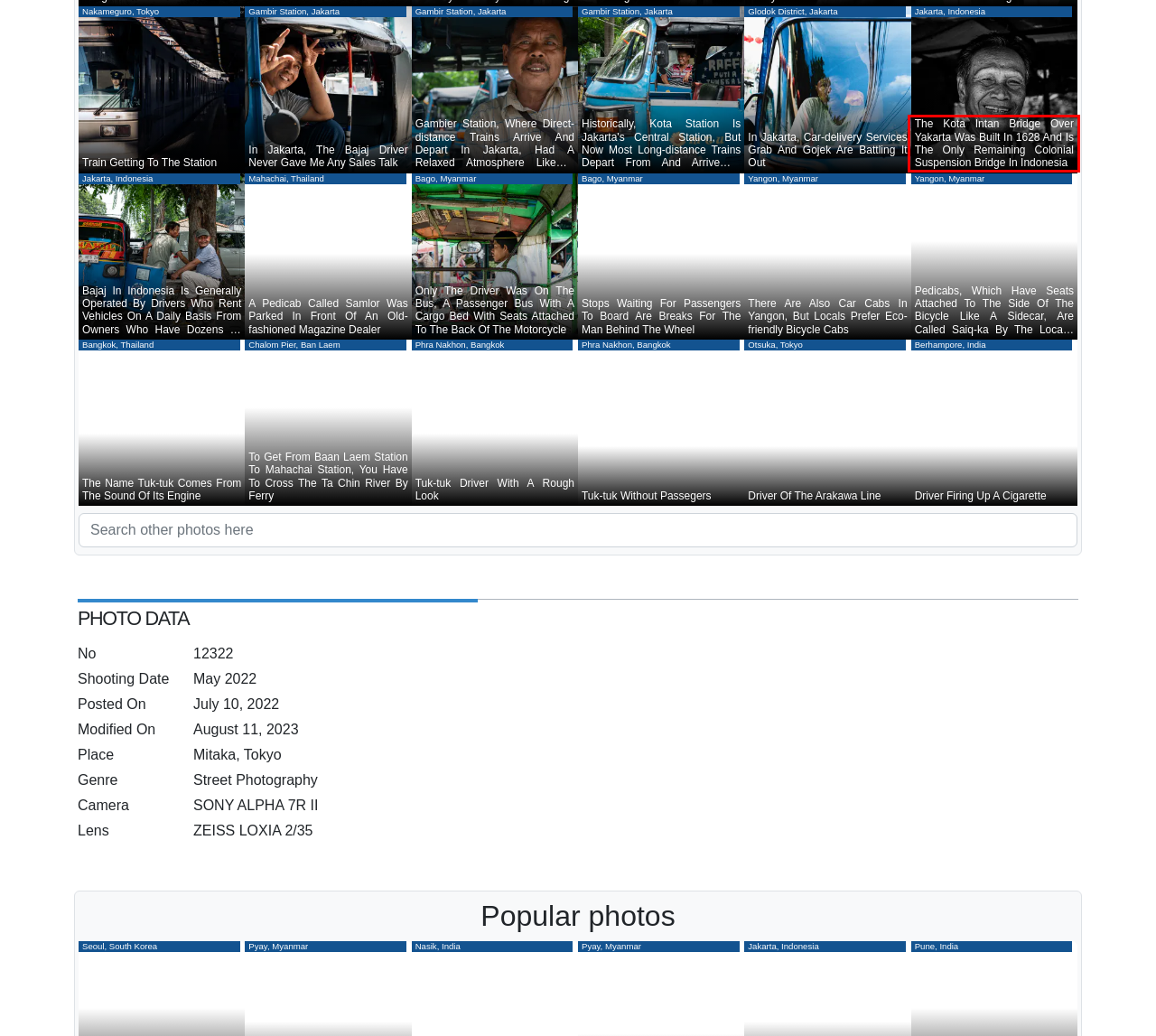Please identify and extract the text from the UI element that is surrounded by a red bounding box in the provided webpage screenshot.

The Kota Intan Bridge Over Yakarta Was Built In 1628 And Is The Only Remaining Colonial Suspension Bridge In Indonesia